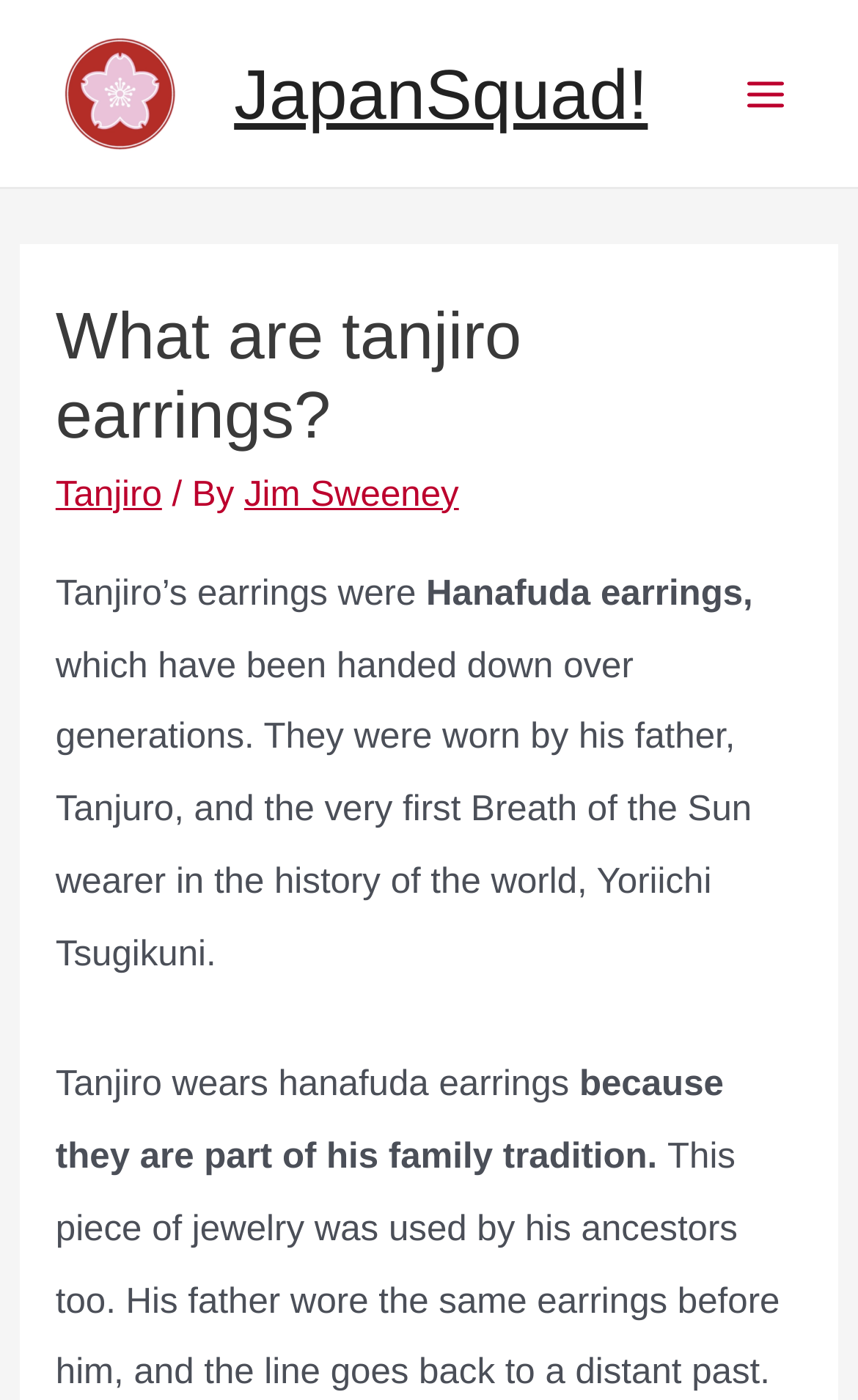Please provide a short answer using a single word or phrase for the question:
Who wore the same earrings as Tanjiro before him?

His father, Tanjuro